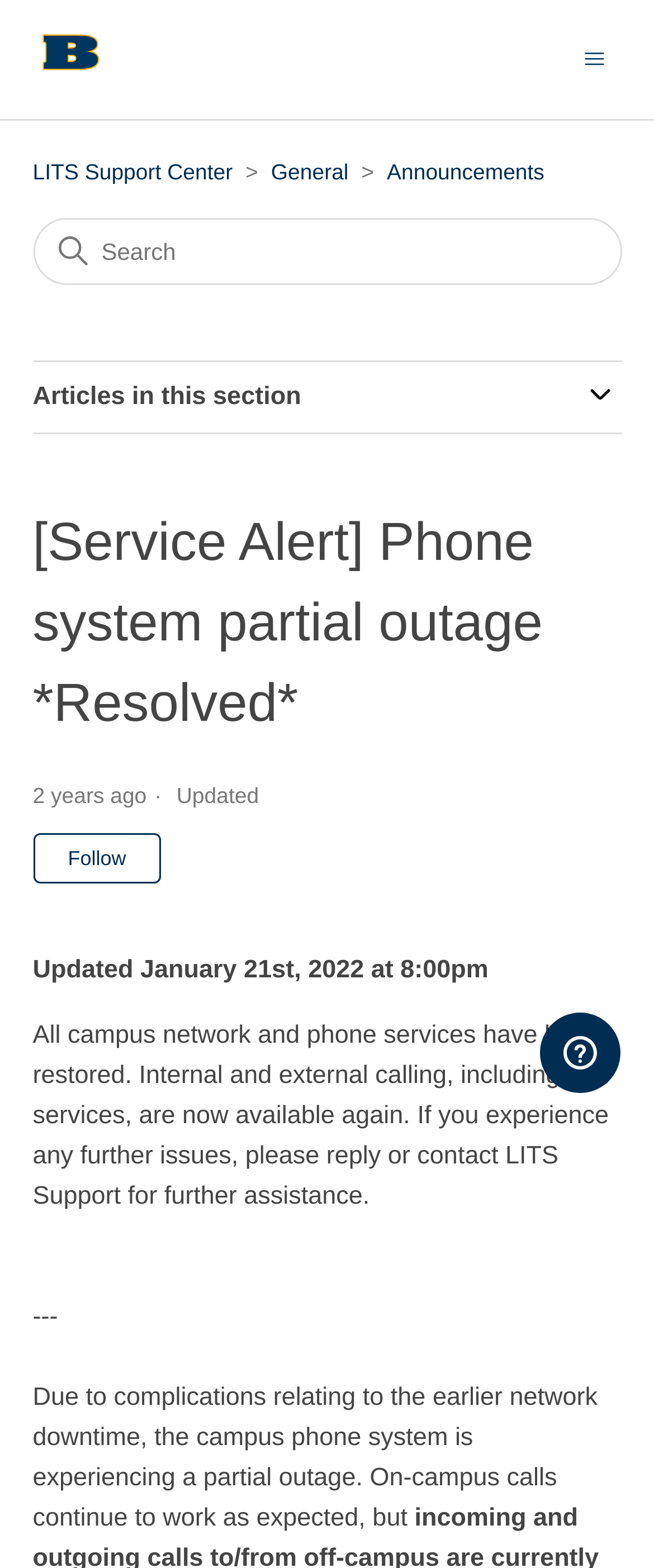Answer briefly with one word or phrase:
What was the issue with the campus phone system?

Partial outage